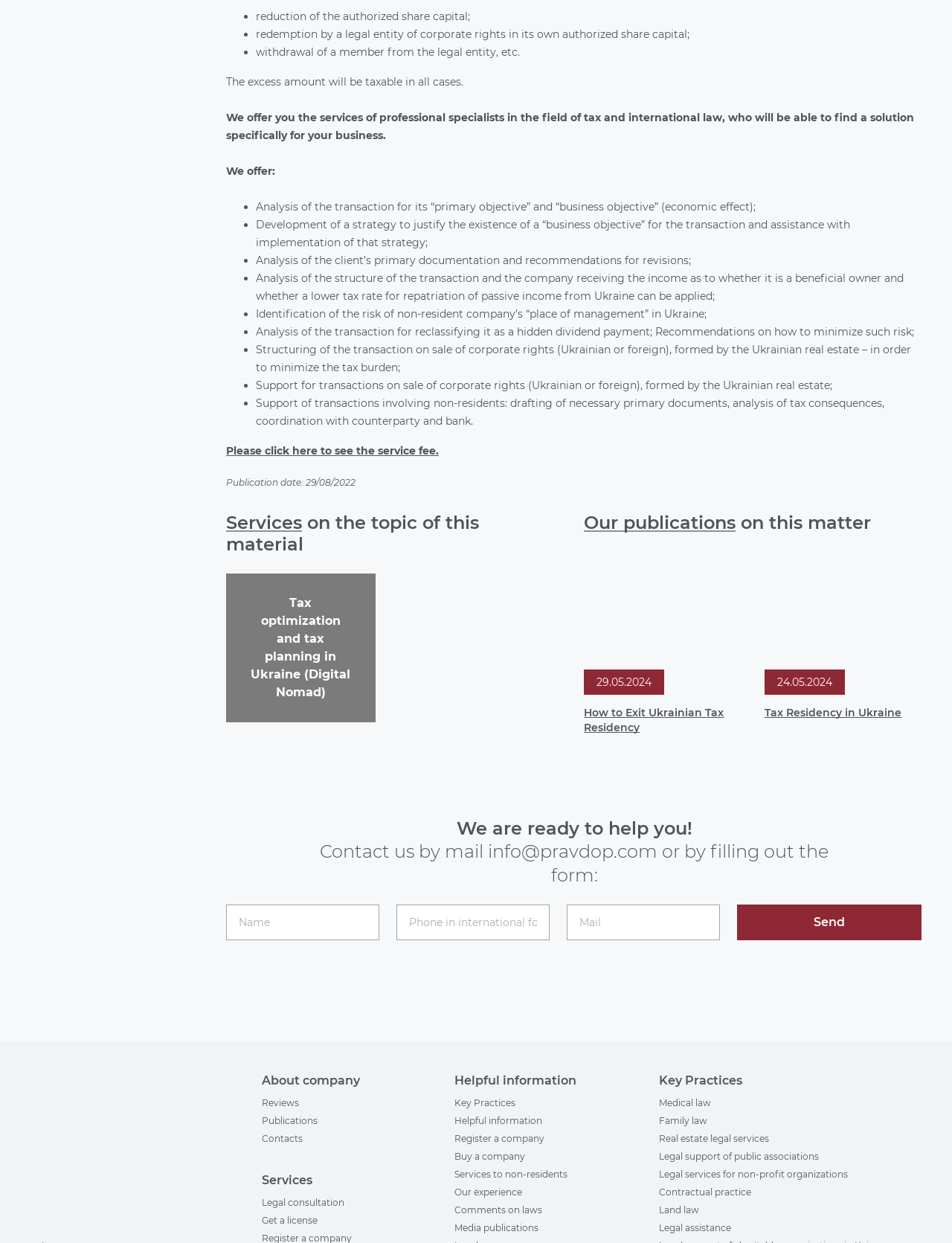What is the purpose of the form at the bottom of the page?
Please ensure your answer is as detailed and informative as possible.

The form at the bottom of the page is used to contact the company, where users can fill in their name, phone number, and email to send a message to the company.